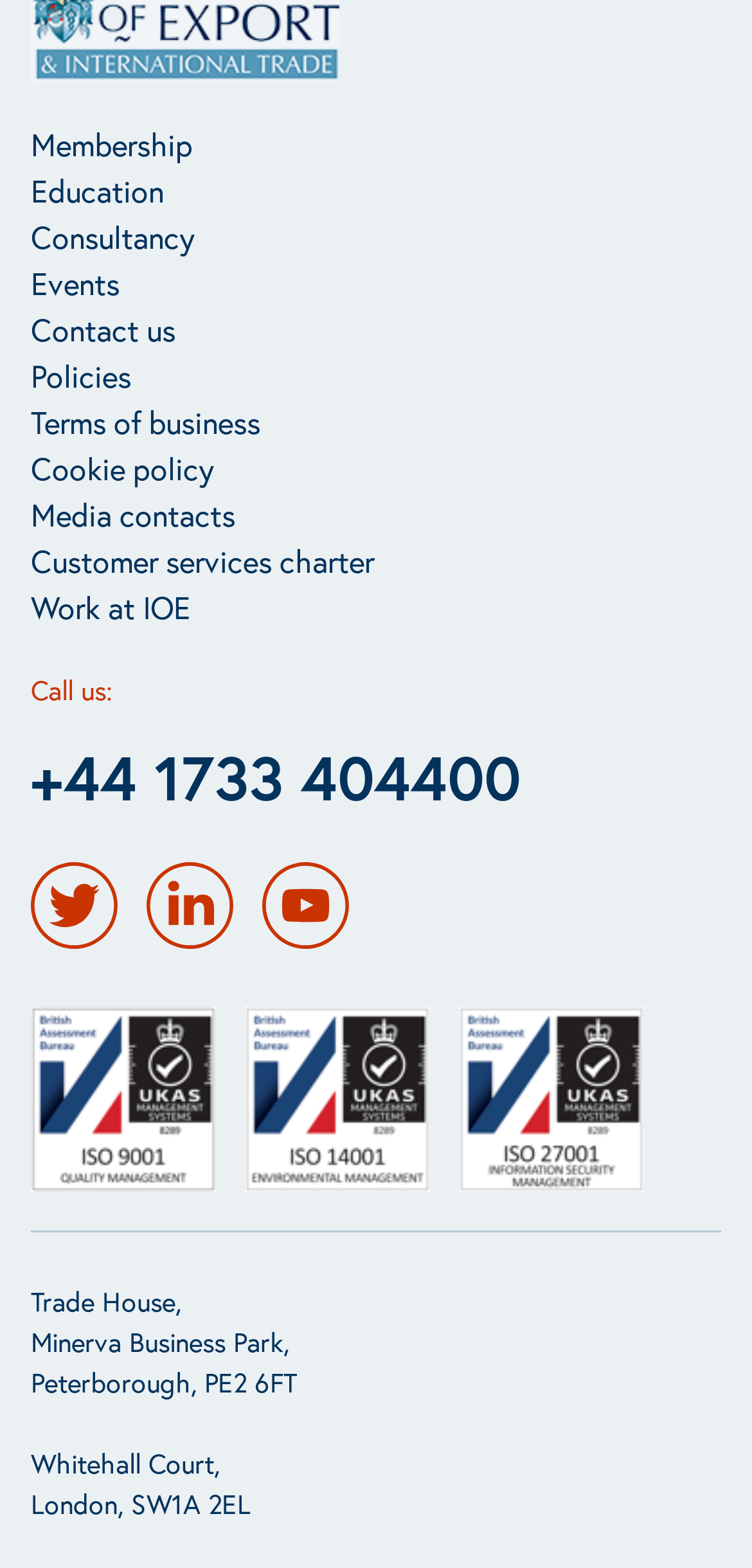How many navigation links are there? Using the information from the screenshot, answer with a single word or phrase.

11